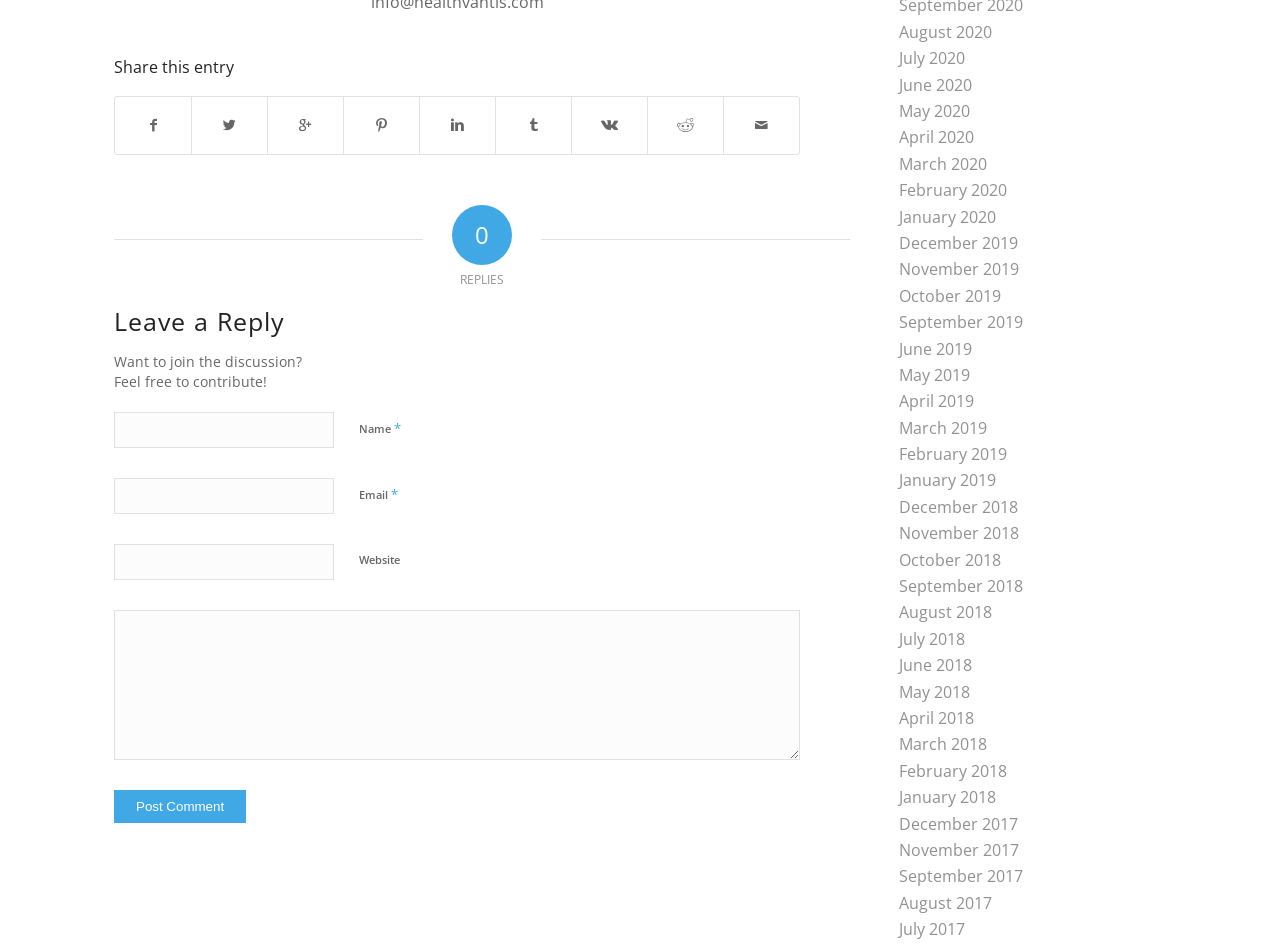Answer succinctly with a single word or phrase:
What is the label of the first input field in the 'Leave a Reply' section?

Name